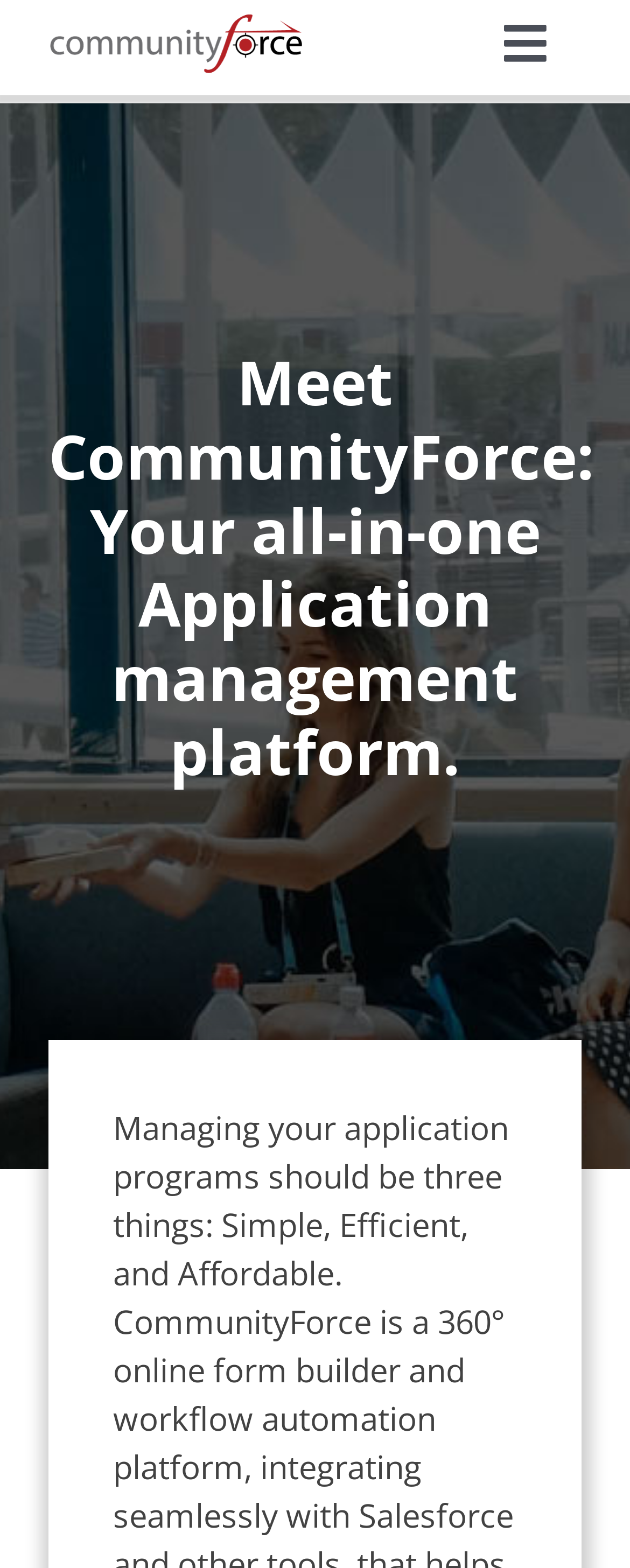Using the description: "Next →", determine the UI element's bounding box coordinates. Ensure the coordinates are in the format of four float numbers between 0 and 1, i.e., [left, top, right, bottom].

None